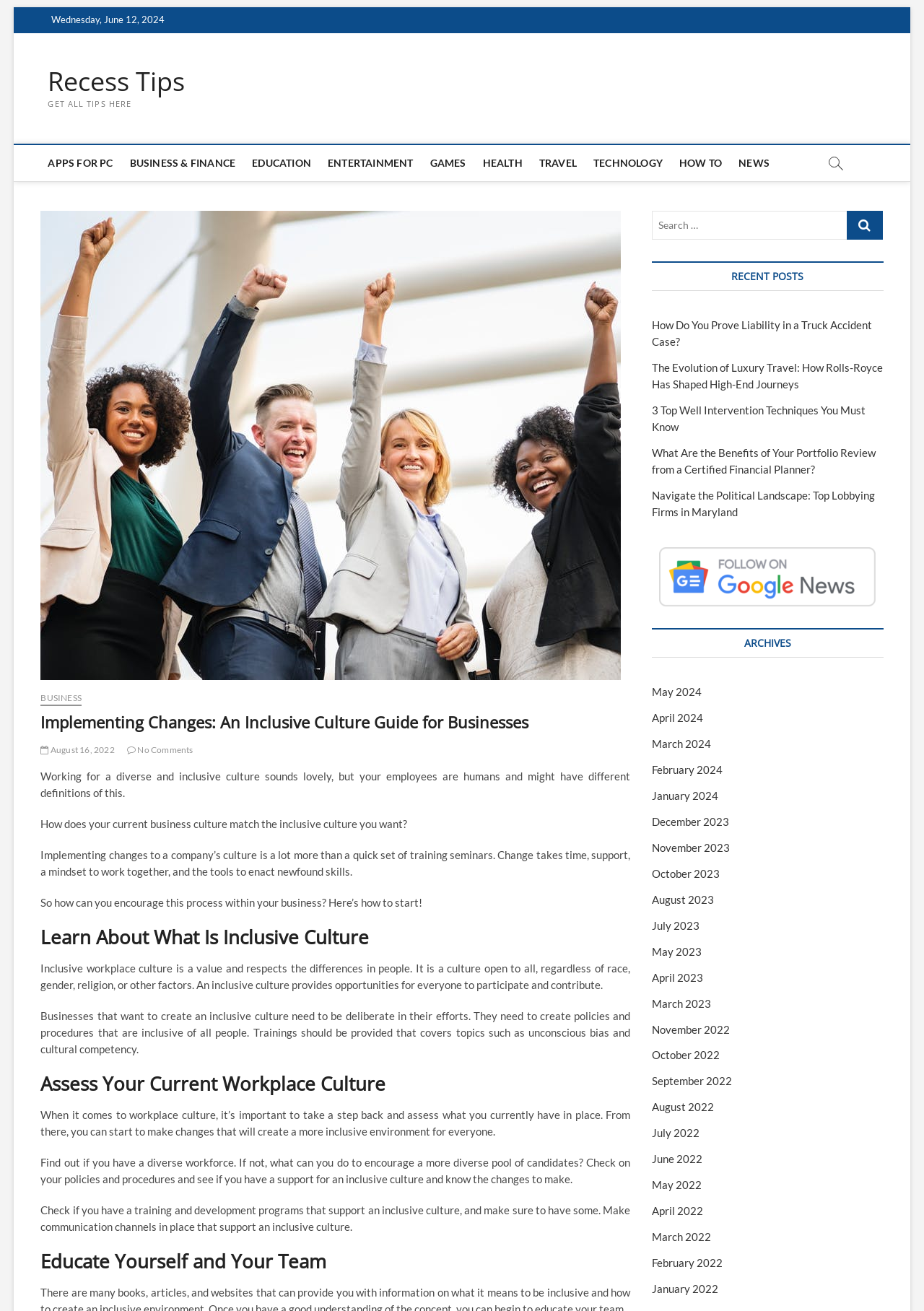Identify and provide the bounding box for the element described by: "No Comments".

[0.138, 0.568, 0.209, 0.576]